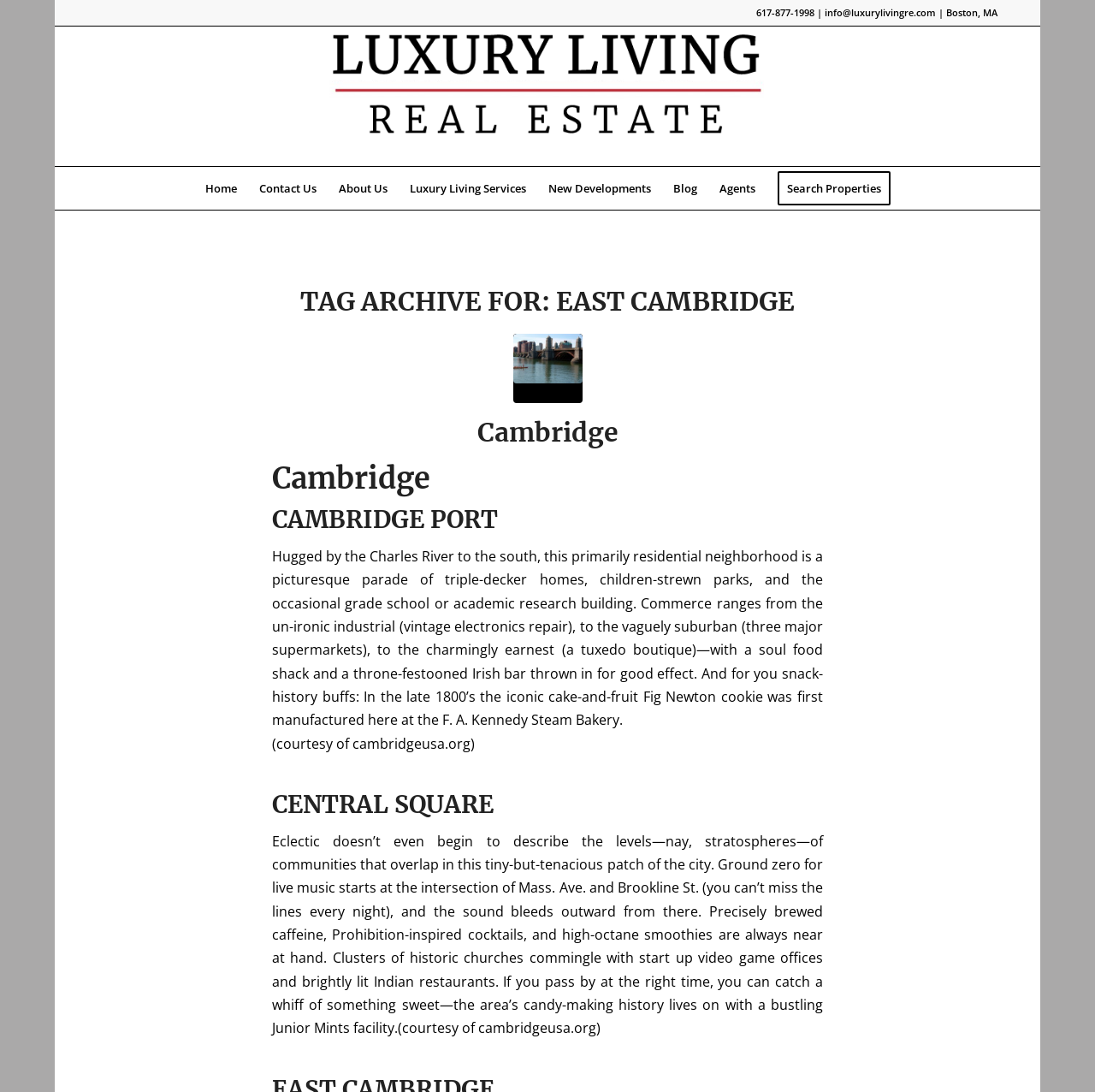Please locate the clickable area by providing the bounding box coordinates to follow this instruction: "Read about 'East Cambridge' neighborhood".

[0.248, 0.501, 0.752, 0.668]